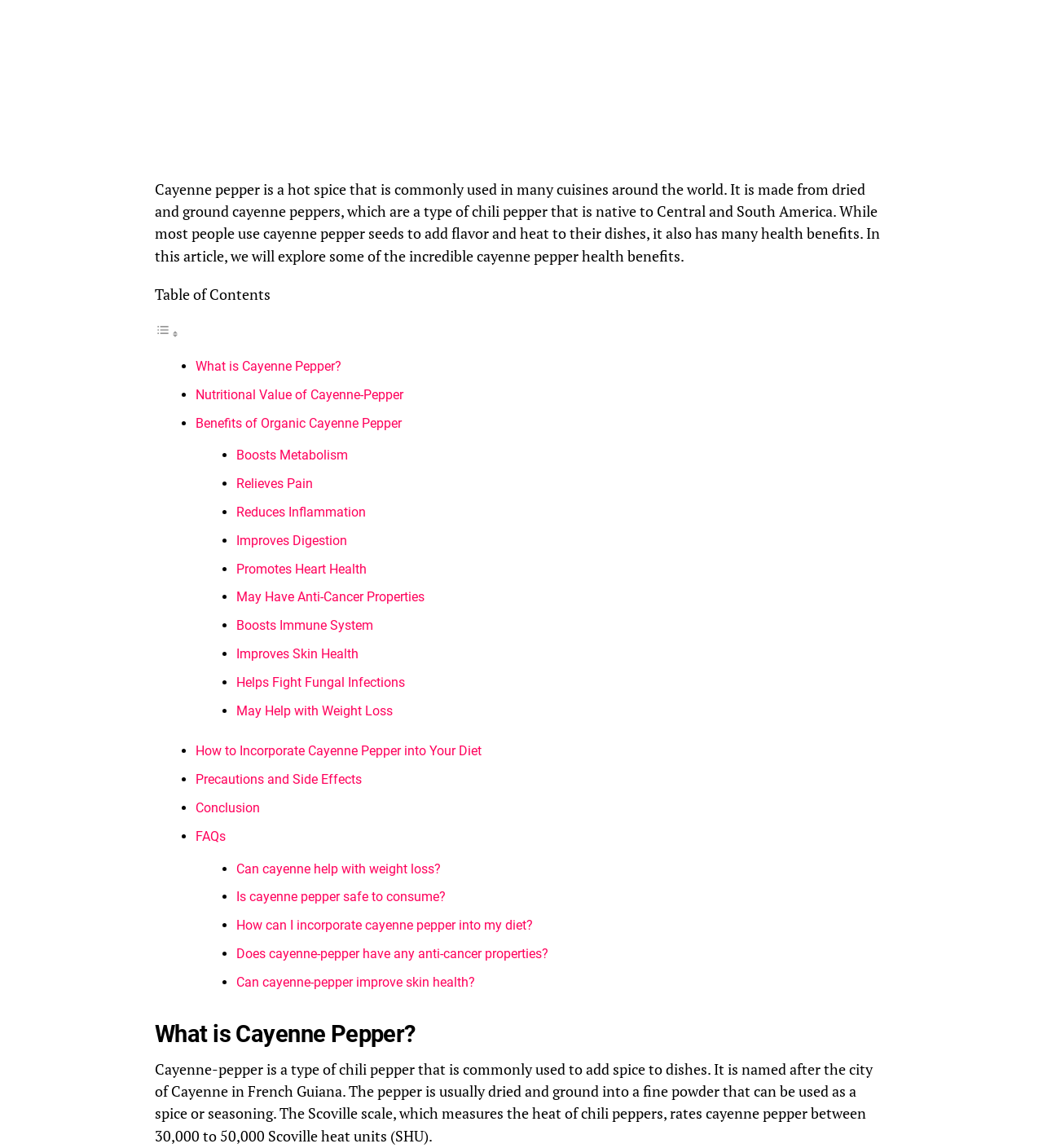Please find the bounding box coordinates (top-left x, top-left y, bottom-right x, bottom-right y) in the screenshot for the UI element described as follows: Conclusion

[0.188, 0.697, 0.249, 0.71]